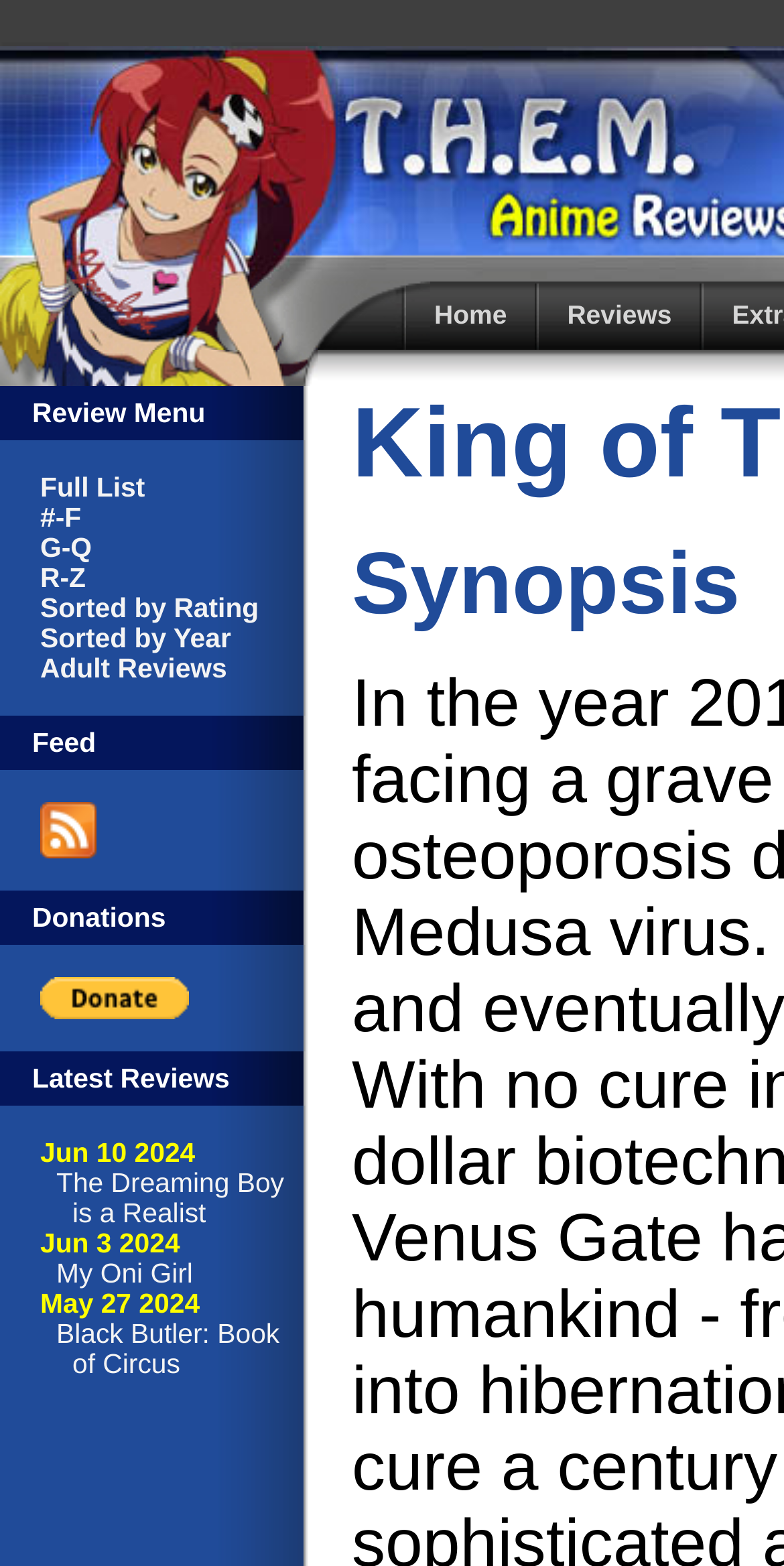Locate the bounding box coordinates of the element that needs to be clicked to carry out the instruction: "Read the review of The Dreaming Boy is a Realist". The coordinates should be given as four float numbers ranging from 0 to 1, i.e., [left, top, right, bottom].

[0.072, 0.746, 0.362, 0.784]